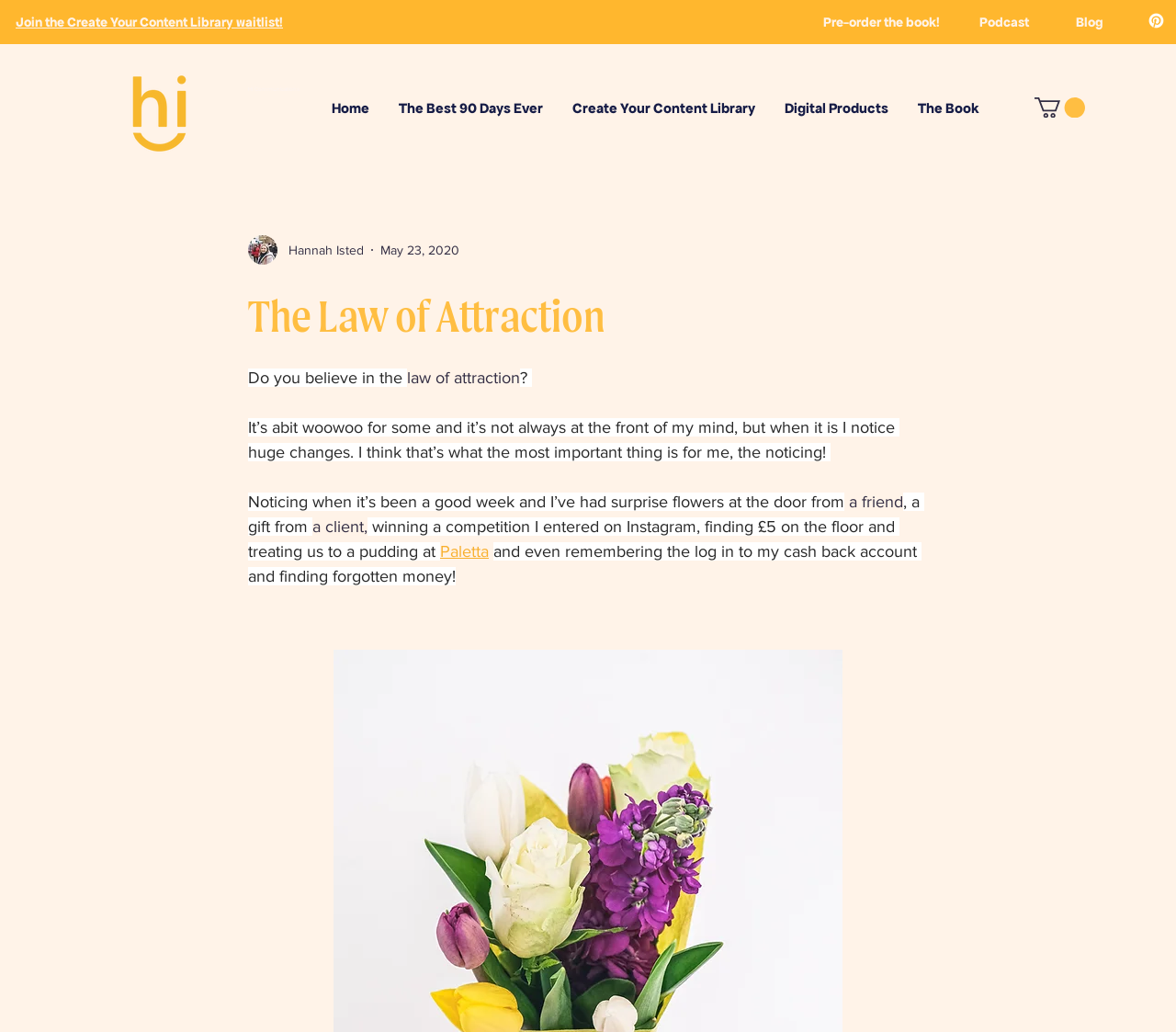Please specify the bounding box coordinates of the clickable section necessary to execute the following command: "Go to the Blog page".

[0.915, 0.013, 0.938, 0.029]